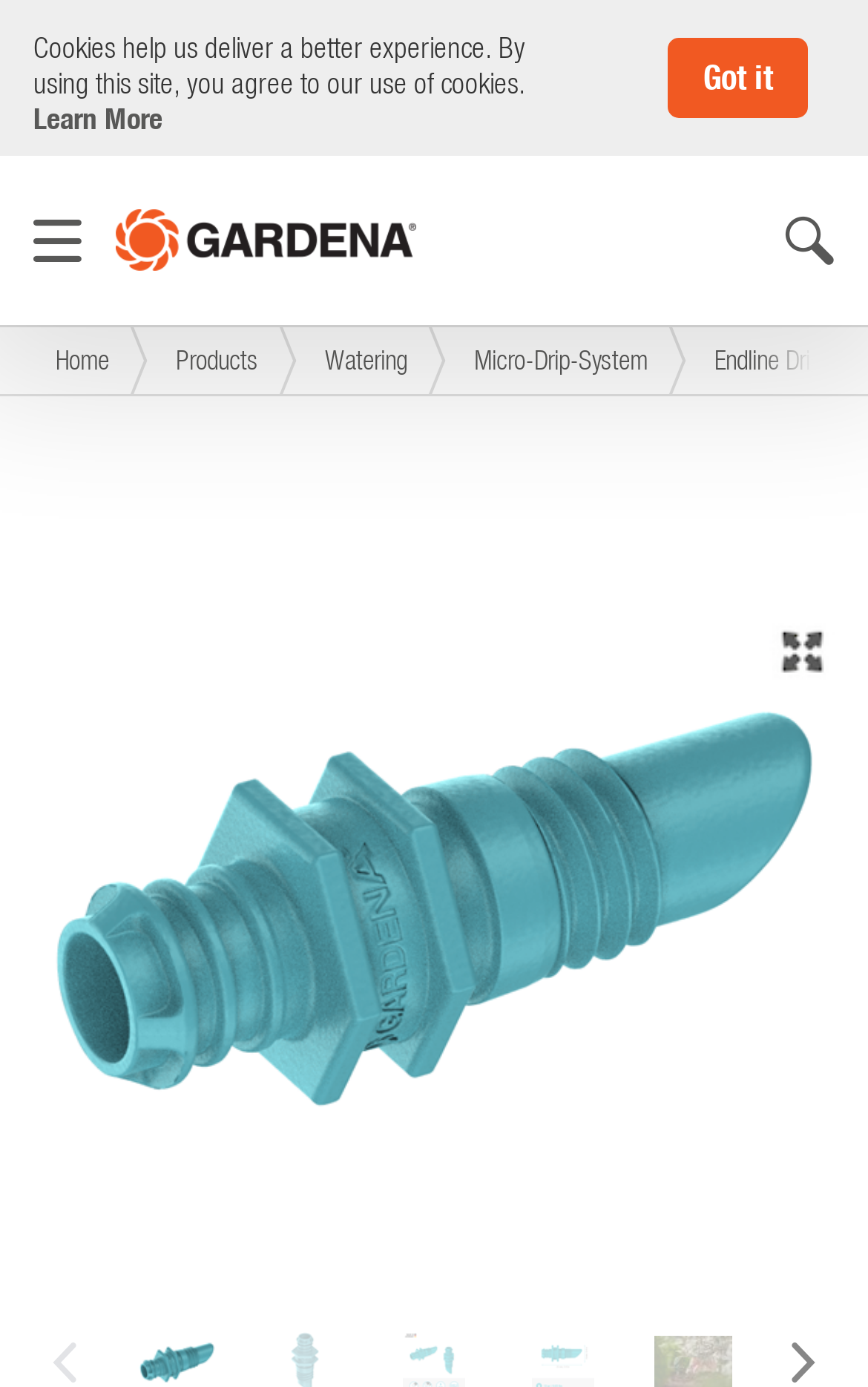Generate a thorough explanation of the webpage's elements.

The webpage is about the Endline Drip Head 2 l/h from GARDENA, a product used for watering individual potted plants selectively and saving water. 

At the top of the page, there is a notification bar with a message about cookies and a "Got it" button to the right. Below this bar, there is a header section with the Gardena logo on the left, and several links to the right, including "Products", "Garden Life", "Service and Support", "Sitemap", and a few more. 

To the right of the Gardena logo, there are two icons, one representing a user and another representing a shopping cart. Below the header section, there is a navigation menu with links to "Home", "Products", "Watering", and "Micro-Drip-System". 

The main content of the page is a product description, which takes up most of the page. There is a dropdown menu with an option "13307-20-S-003" selected, and an image of the product to the right. Below the dropdown menu, there are more images of the product, showcasing it from different angles.